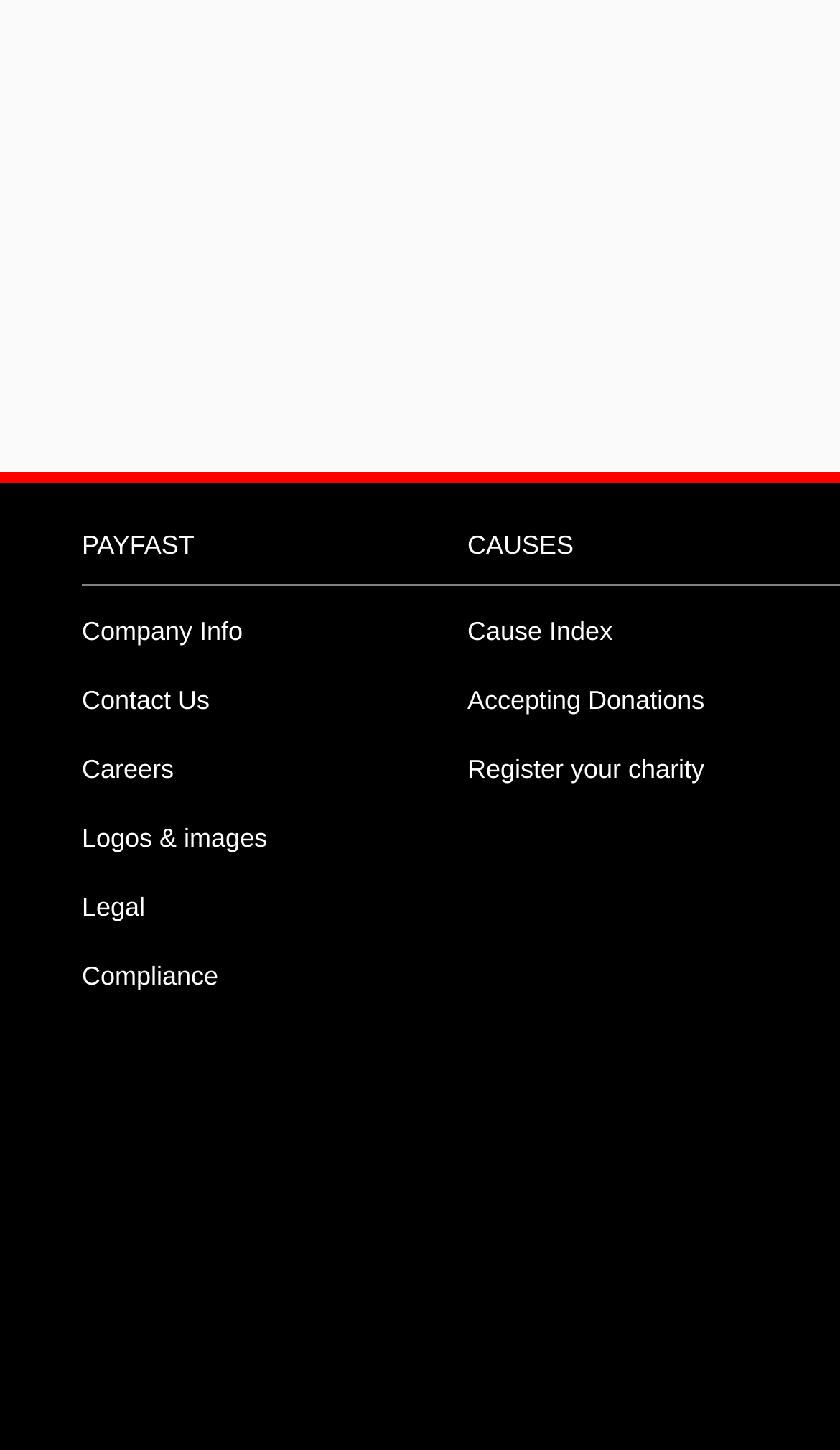What is the name of the company?
Please answer using one word or phrase, based on the screenshot.

PAYFAST